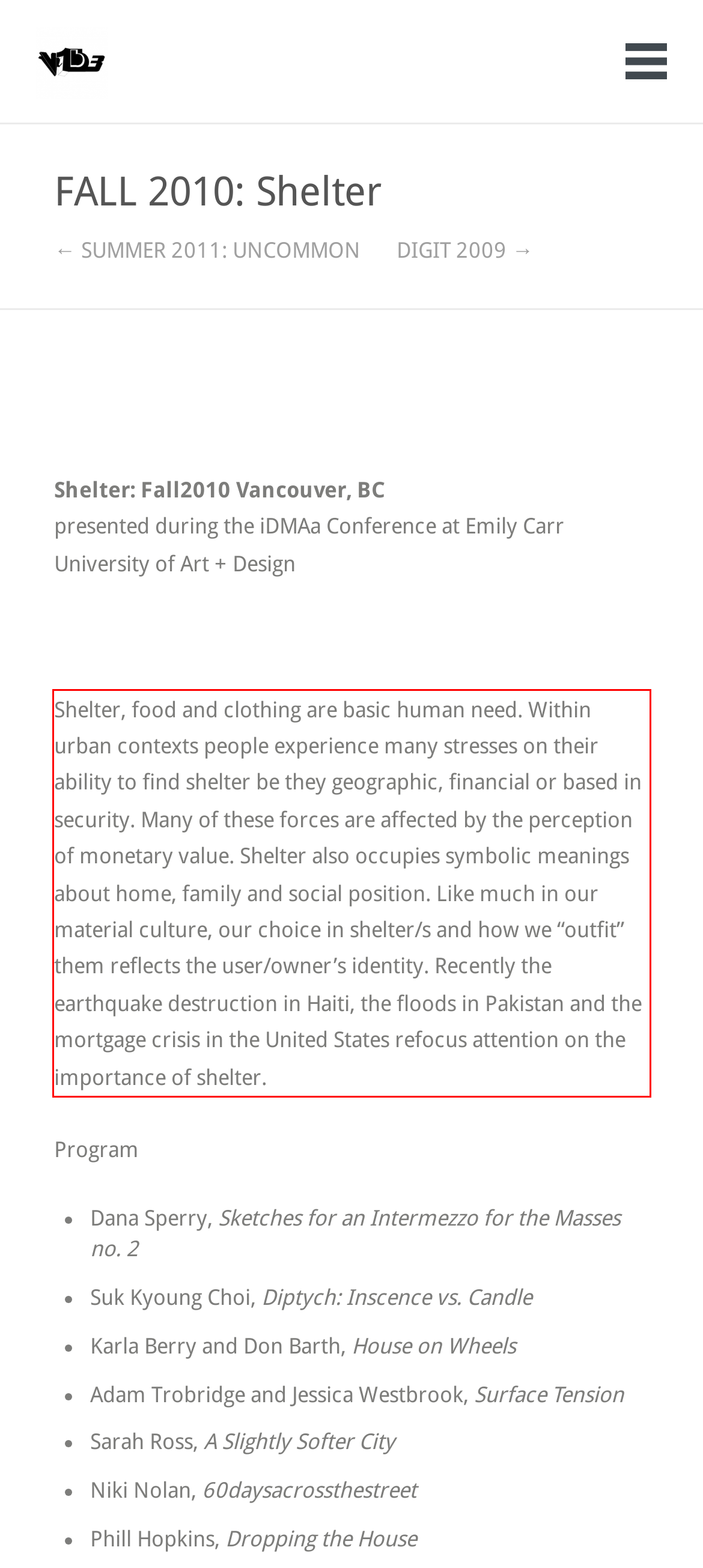Please extract the text content from the UI element enclosed by the red rectangle in the screenshot.

Shelter, food and clothing are basic human need. Within urban contexts people experience many stresses on their ability to find shelter be they geographic, financial or based in security. Many of these forces are affected by the perception of monetary value. Shelter also occupies symbolic meanings about home, family and social position. Like much in our material culture, our choice in shelter/s and how we “outfit” them reflects the user/owner’s identity. Recently the earthquake destruction in Haiti, the floods in Pakistan and the mortgage crisis in the United States refocus attention on the importance of shelter.